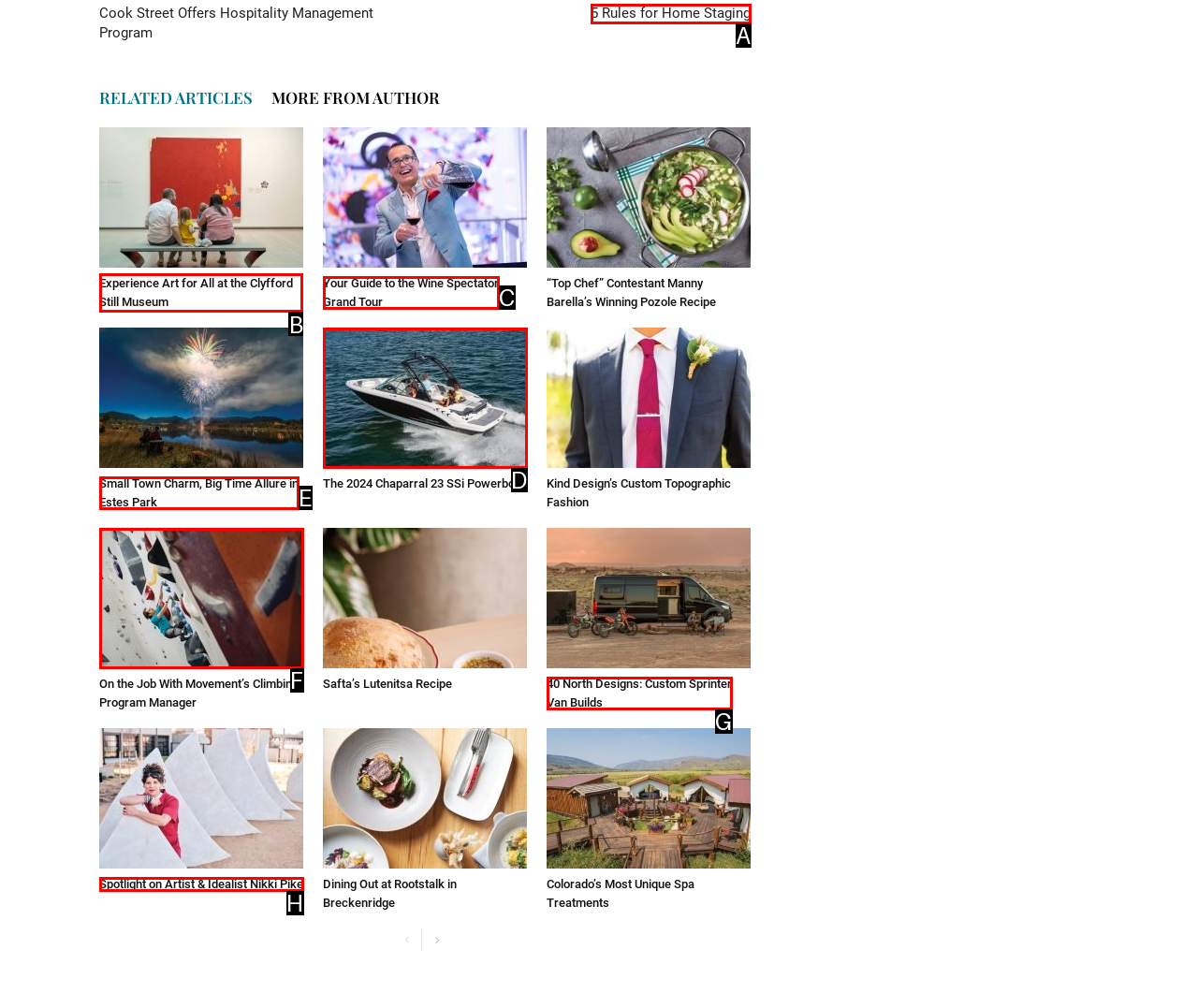Identify the correct HTML element to click for the task: Learn about Experience Art for All at the Clyfford Still Museum. Provide the letter of your choice.

B